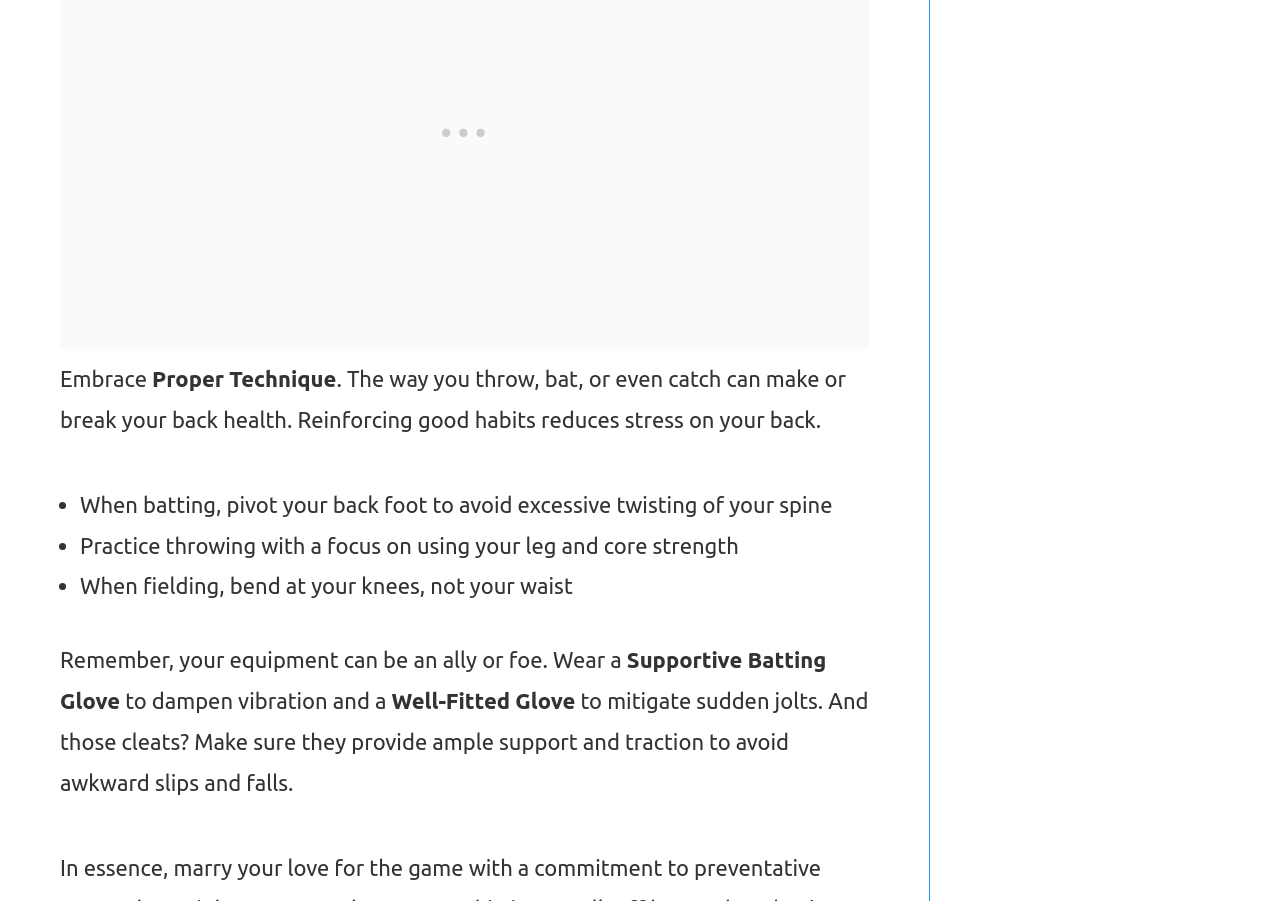Why is it important to pivot your back foot when batting?
Examine the image and provide an in-depth answer to the question.

The webpage suggests that pivoting your back foot when batting is important to avoid excessive twisting of the spine. This is mentioned in the bullet point 'When batting, pivot your back foot to avoid excessive twisting of your spine' which provides guidance on proper batting technique.